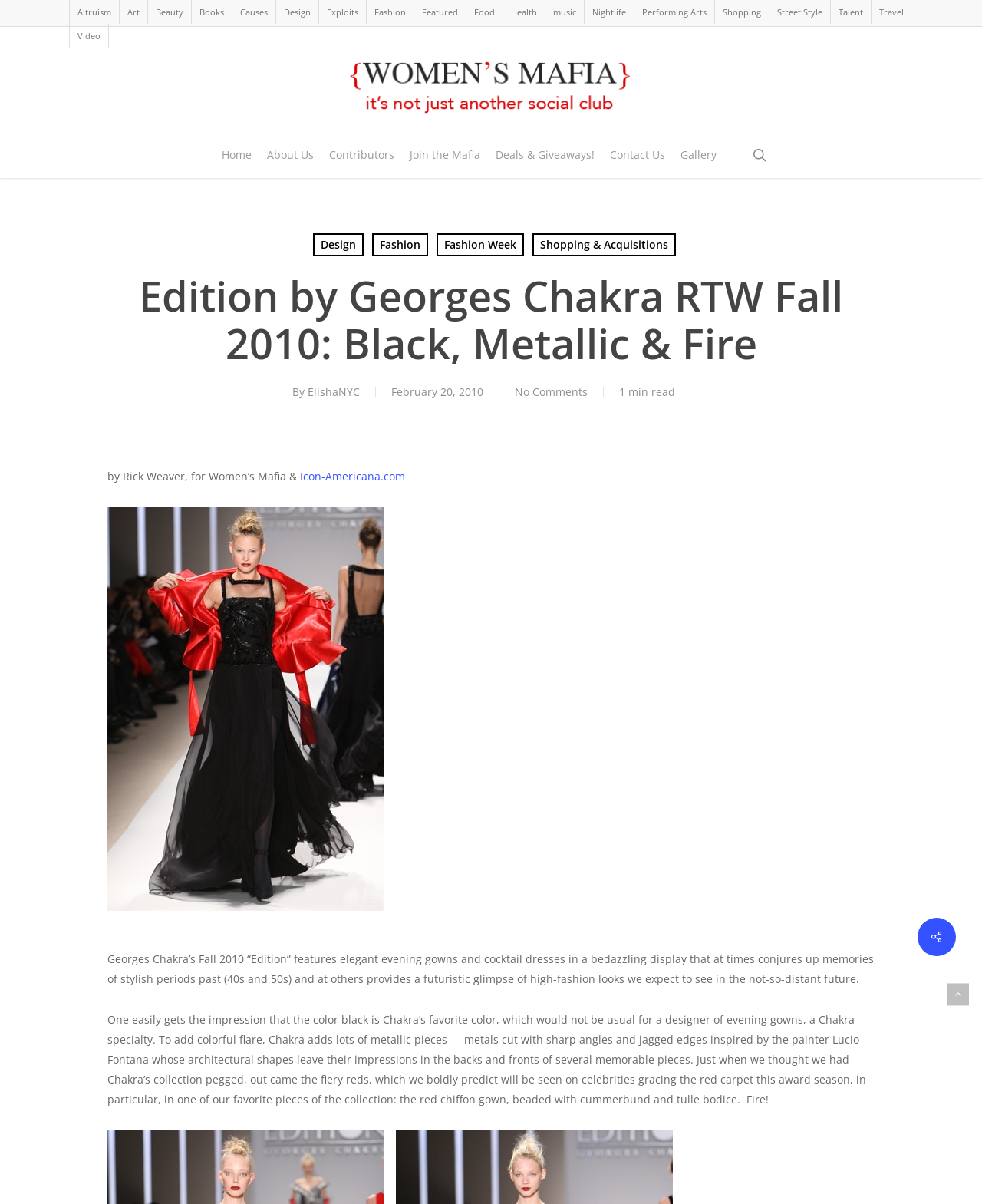Determine the bounding box coordinates of the section to be clicked to follow the instruction: "Read the article by Rick Weaver". The coordinates should be given as four float numbers between 0 and 1, formatted as [left, top, right, bottom].

[0.109, 0.389, 0.305, 0.402]